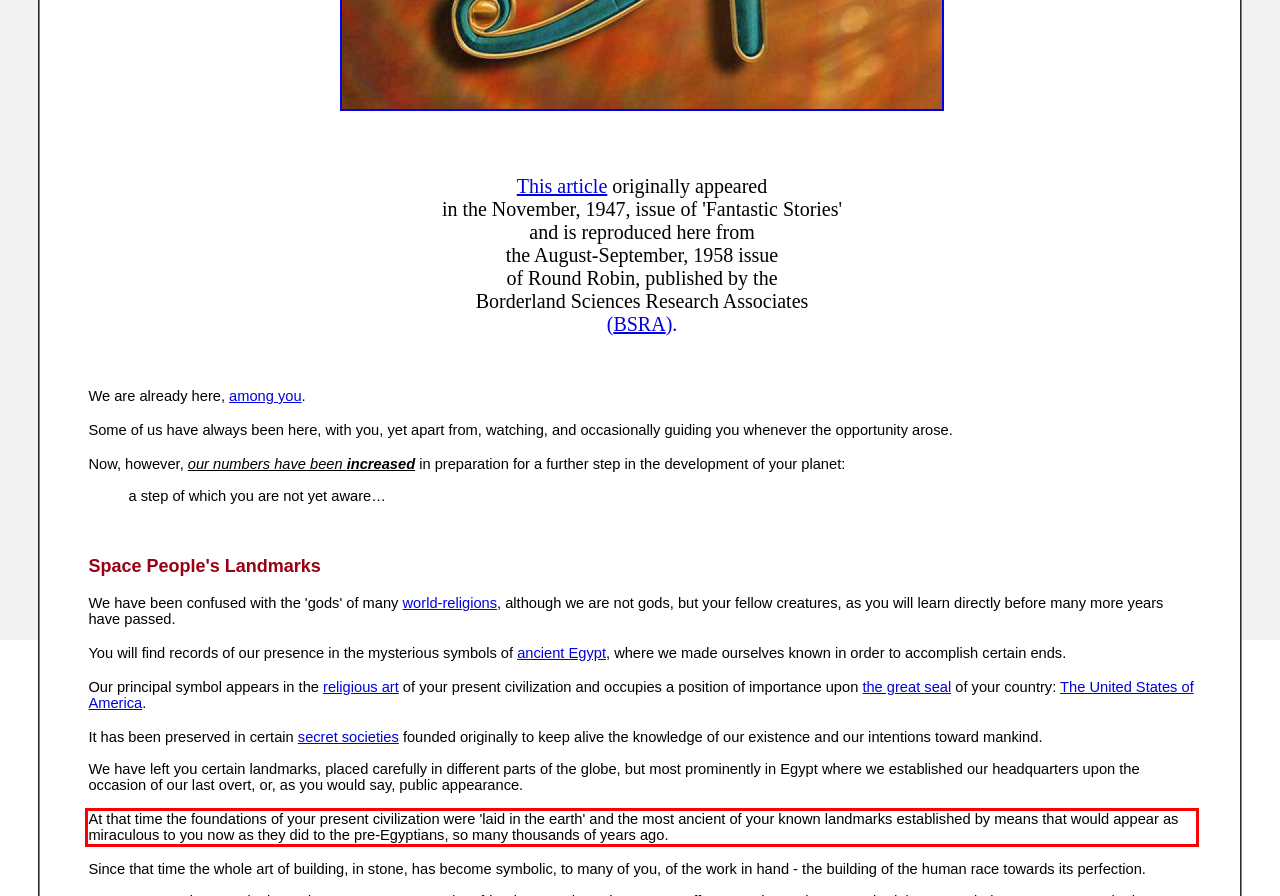There is a screenshot of a webpage with a red bounding box around a UI element. Please use OCR to extract the text within the red bounding box.

At that time the foundations of your present civilization were 'laid in the earth' and the most ancient of your known landmarks established by means that would appear as miraculous to you now as they did to the pre-Egyptians, so many thousands of years ago.